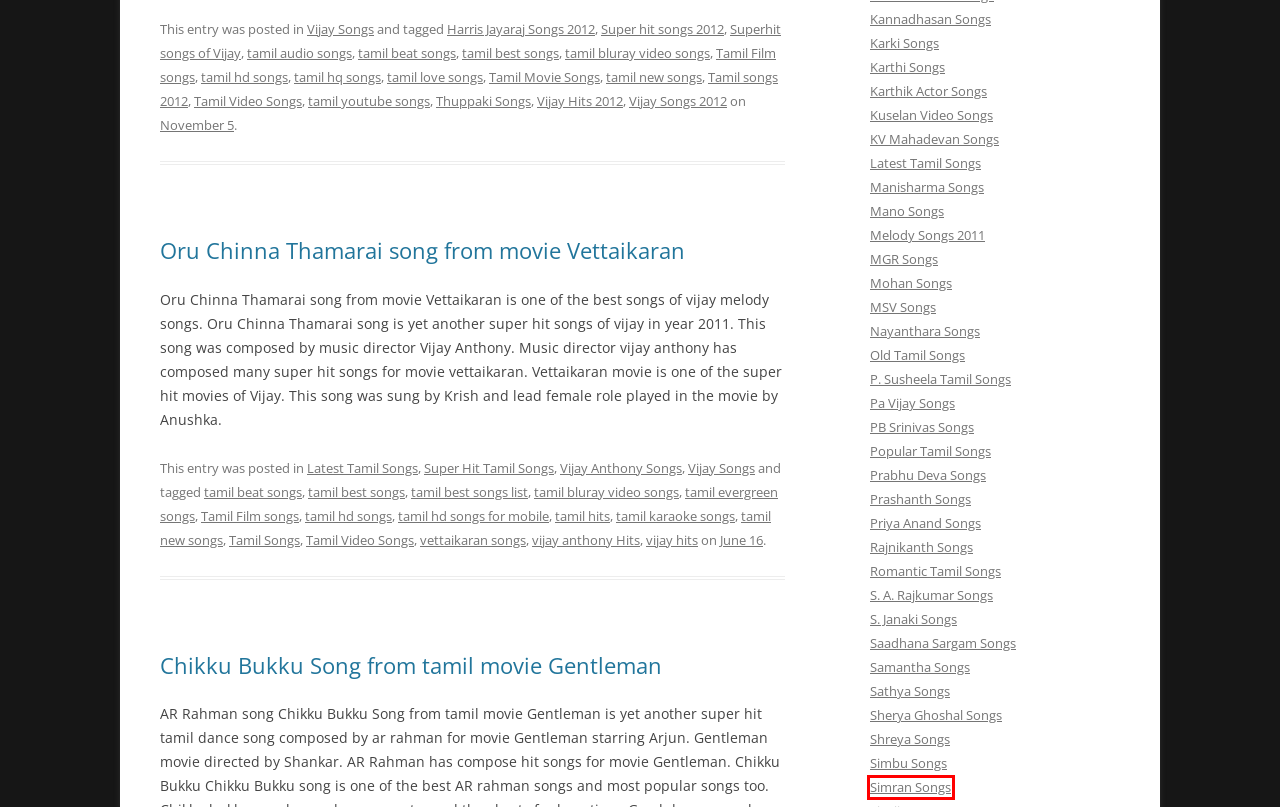Observe the webpage screenshot and focus on the red bounding box surrounding a UI element. Choose the most appropriate webpage description that corresponds to the new webpage after clicking the element in the bounding box. Here are the candidates:
A. Super hit songs 2012 Archives - Super Tamil Songs
B. Simran Songs Archives - Super Tamil Songs
C. S. Janaki Songs Archives - Super Tamil Songs
D. Vijay Anthony Songs Archives - Super Tamil Songs
E. Popular Tamil Songs Archives - Super Tamil Songs
F. tamil youtube songs Archives - Super Tamil Songs
G. Shreya Songs Archives - Super Tamil Songs
H. Samantha Songs Archives - Super Tamil Songs

B